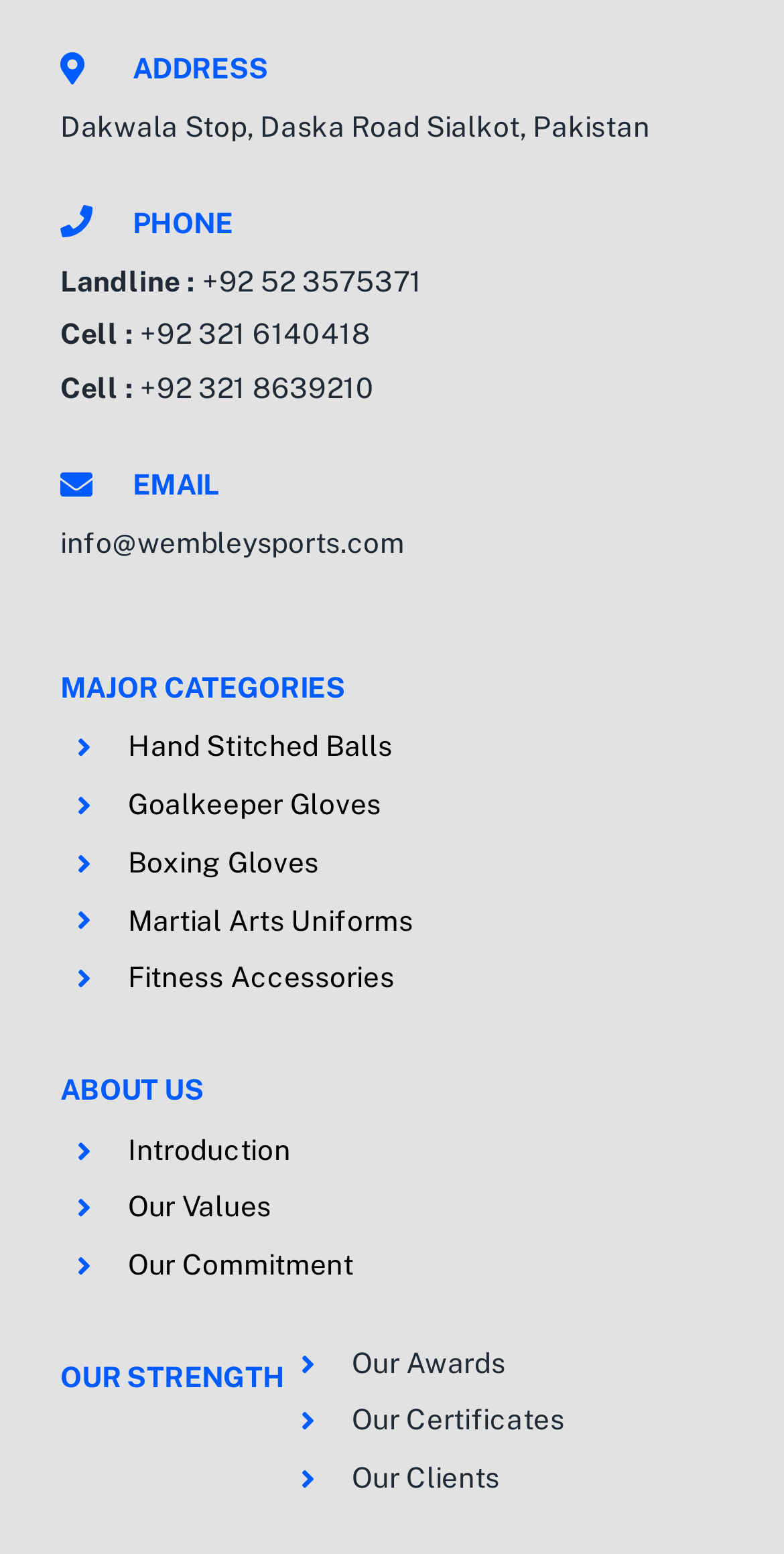Determine the bounding box coordinates of the clickable element necessary to fulfill the instruction: "visit Goalkeeper Gloves". Provide the coordinates as four float numbers within the 0 to 1 range, i.e., [left, top, right, bottom].

[0.163, 0.507, 0.486, 0.528]